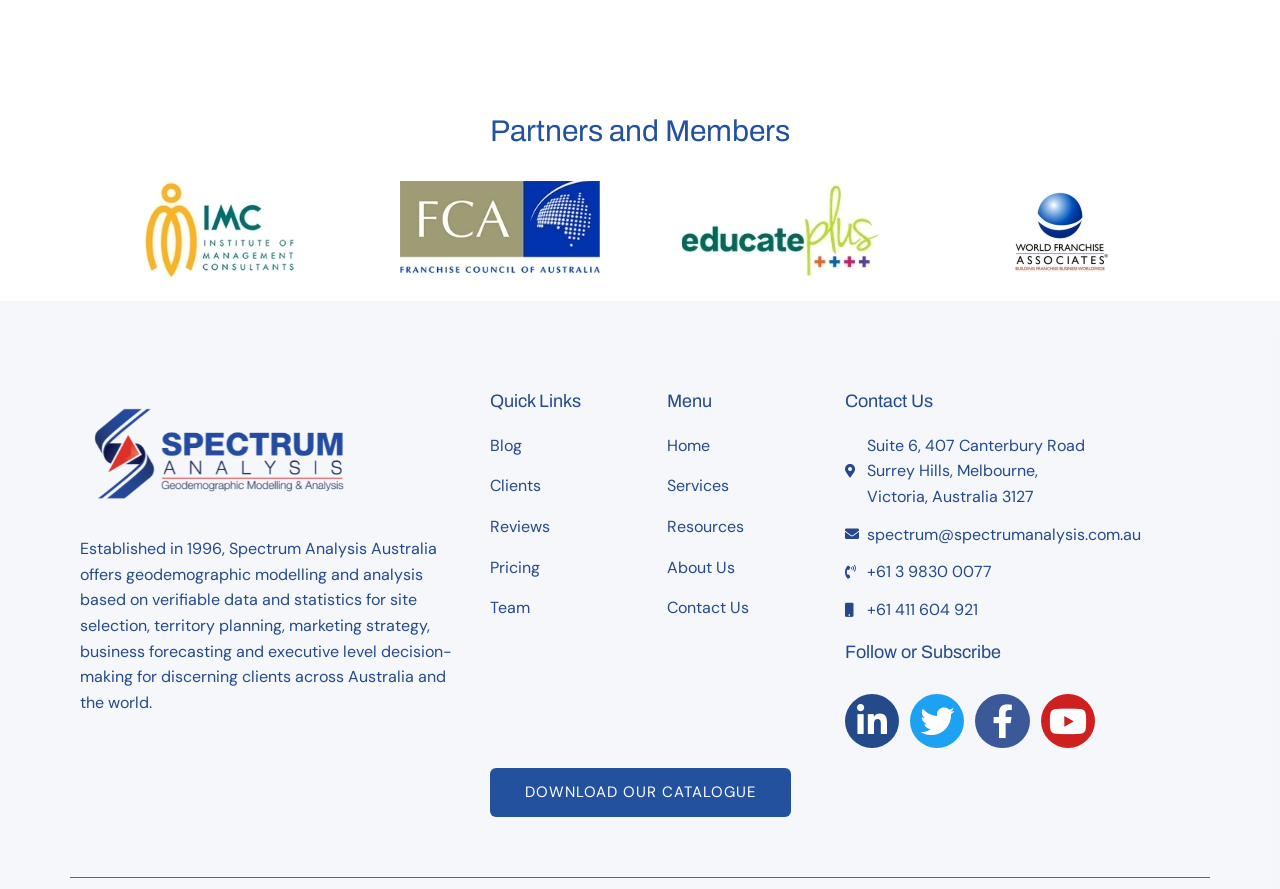How many social media platforms are linked?
Kindly answer the question with as much detail as you can.

There are four social media platforms linked on the webpage, which are Linkedin, Twitter, Facebook, and Youtube, each represented by an icon and a link.